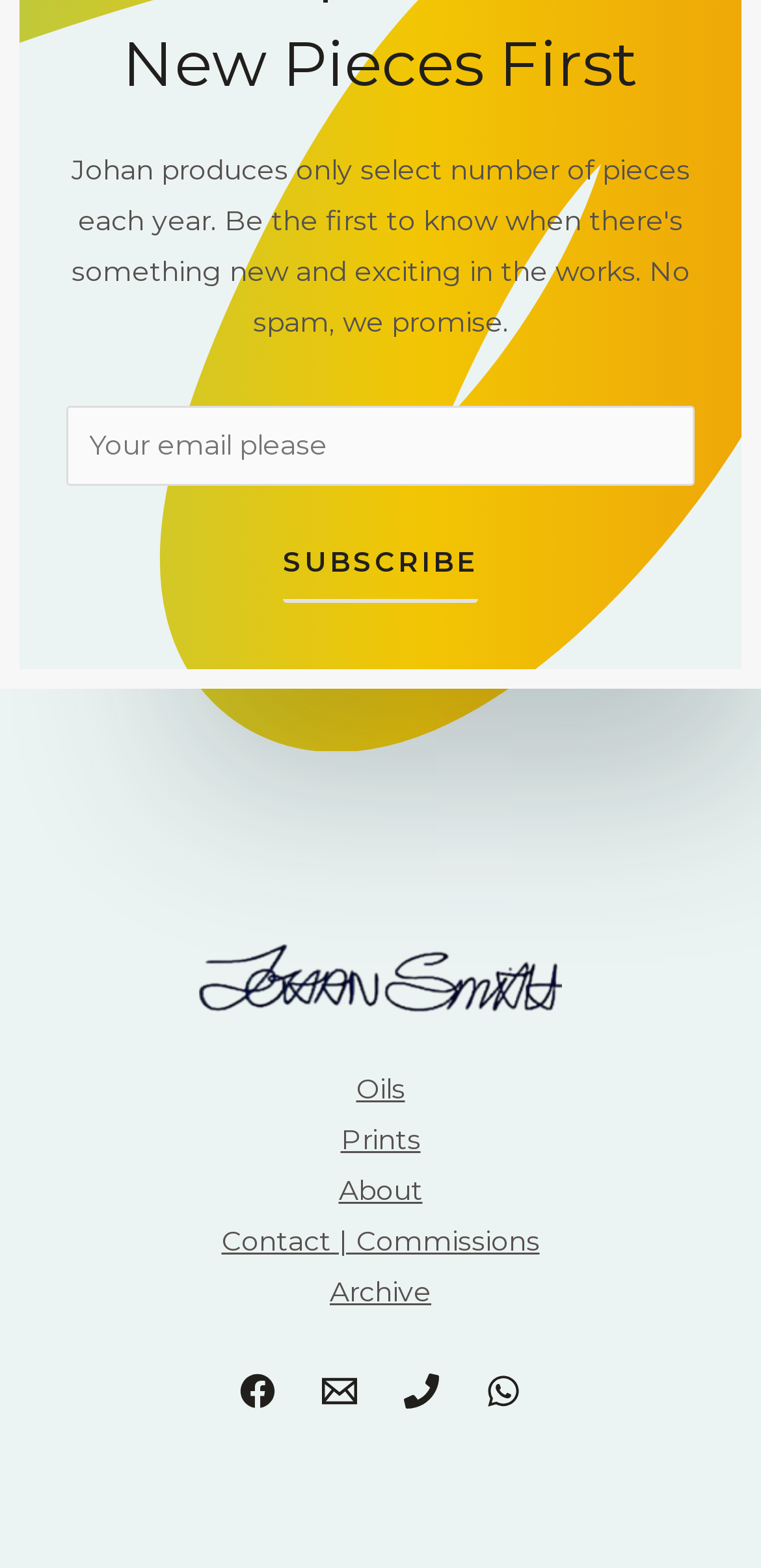Pinpoint the bounding box coordinates of the element that must be clicked to accomplish the following instruction: "Enter email address". The coordinates should be in the format of four float numbers between 0 and 1, i.e., [left, top, right, bottom].

[0.087, 0.258, 0.913, 0.309]